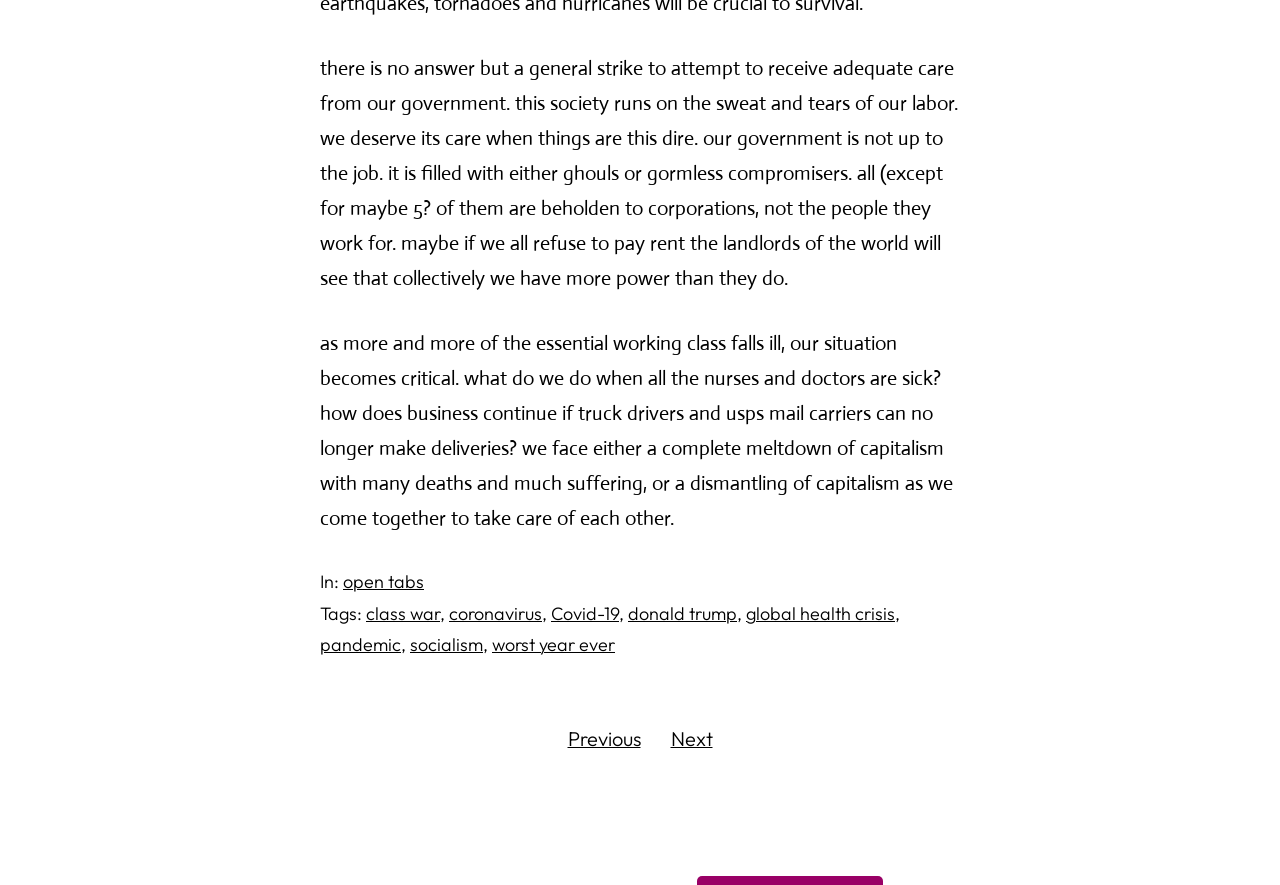What is the main topic of the text?
Please respond to the question with a detailed and informative answer.

The main topic of the text is about the need for a general strike to receive adequate care from the government, highlighting the importance of labor and the failures of the current system.